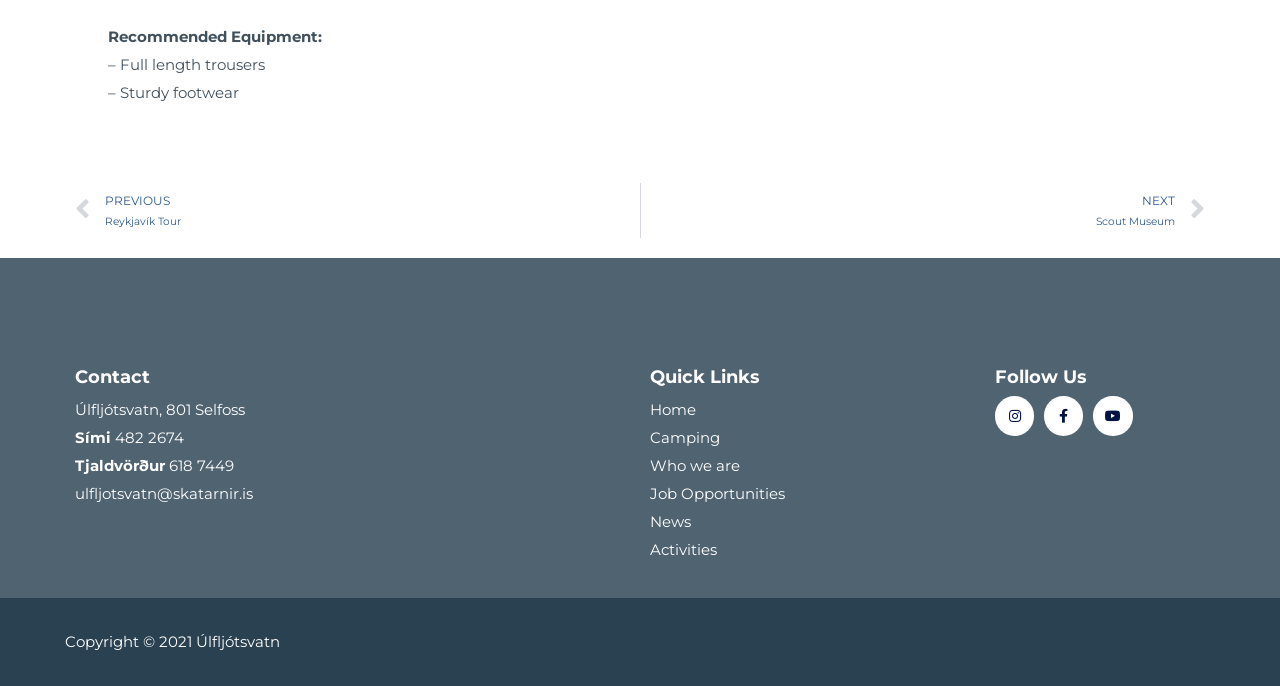What is the email address for contact?
Look at the image and answer with only one word or phrase.

ulfljotsvatn@skatarnir.is